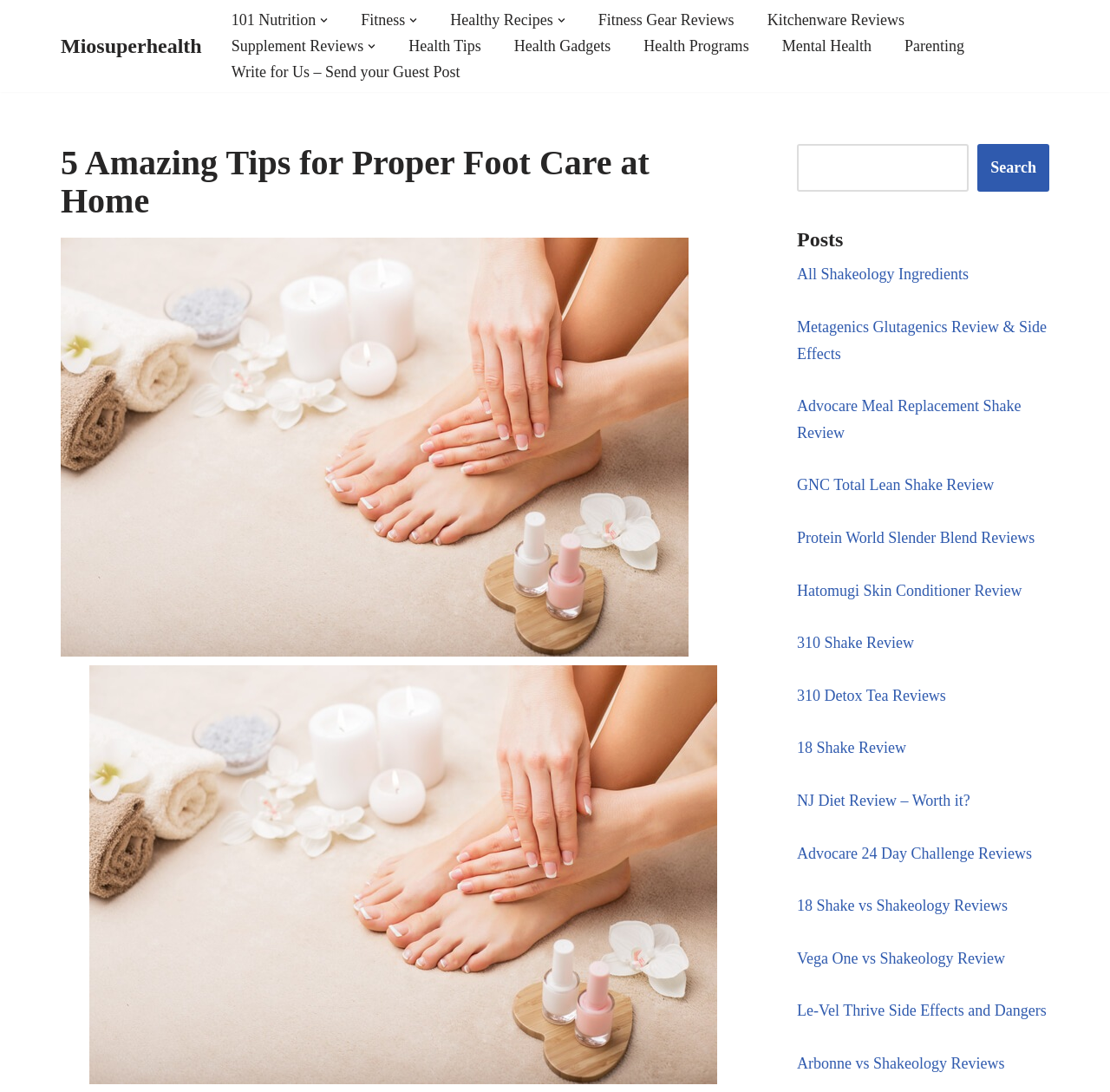Refer to the screenshot and answer the following question in detail:
What is the purpose of the button with the dropdown icon?

I noticed that the button with the dropdown icon is paired with a link that has a submenu. When the button is pressed, it likely opens the submenu, allowing the user to access more options.